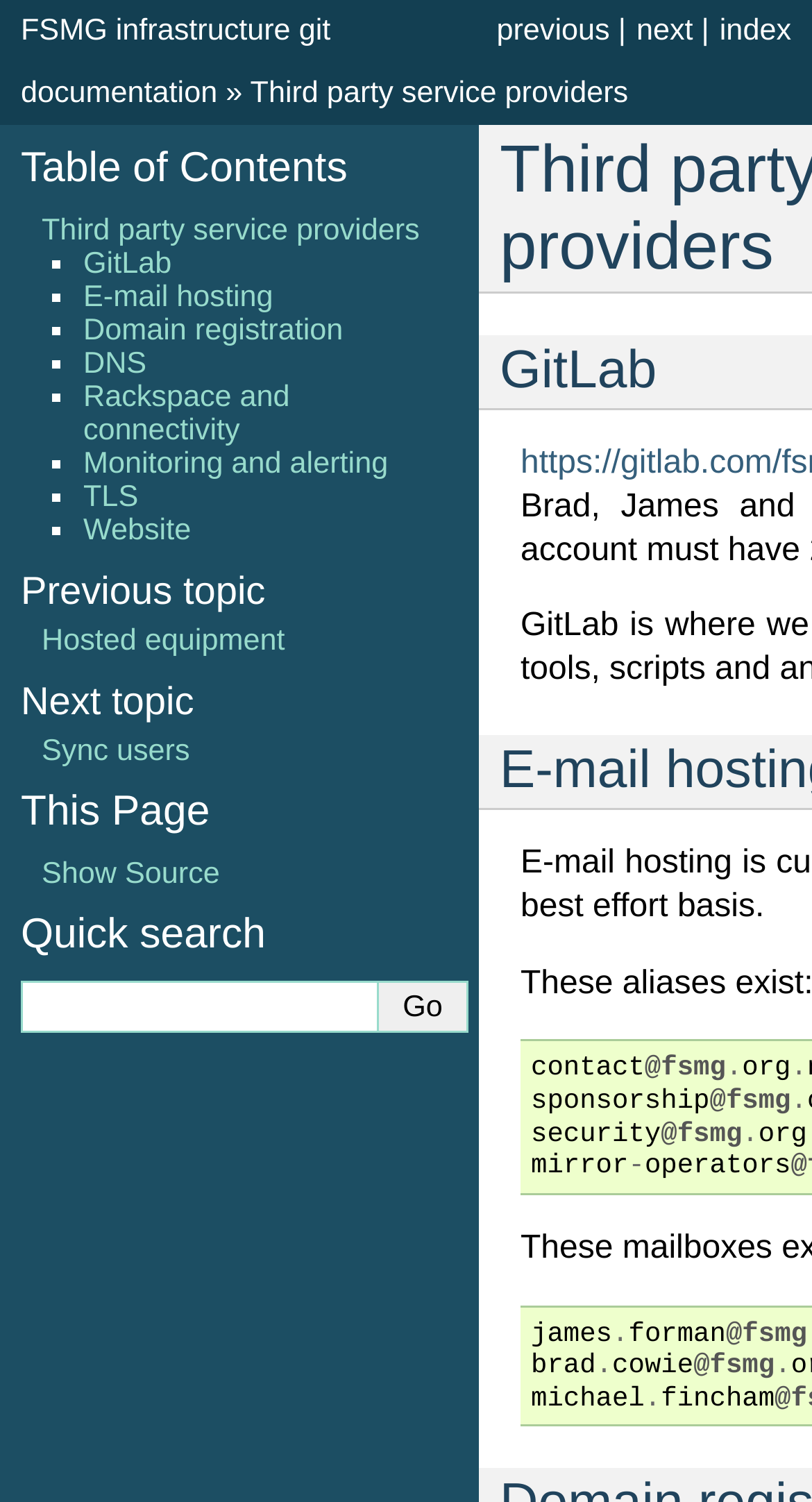What is the contact email?
Refer to the image and provide a concise answer in one word or phrase.

contact@fsmg.org